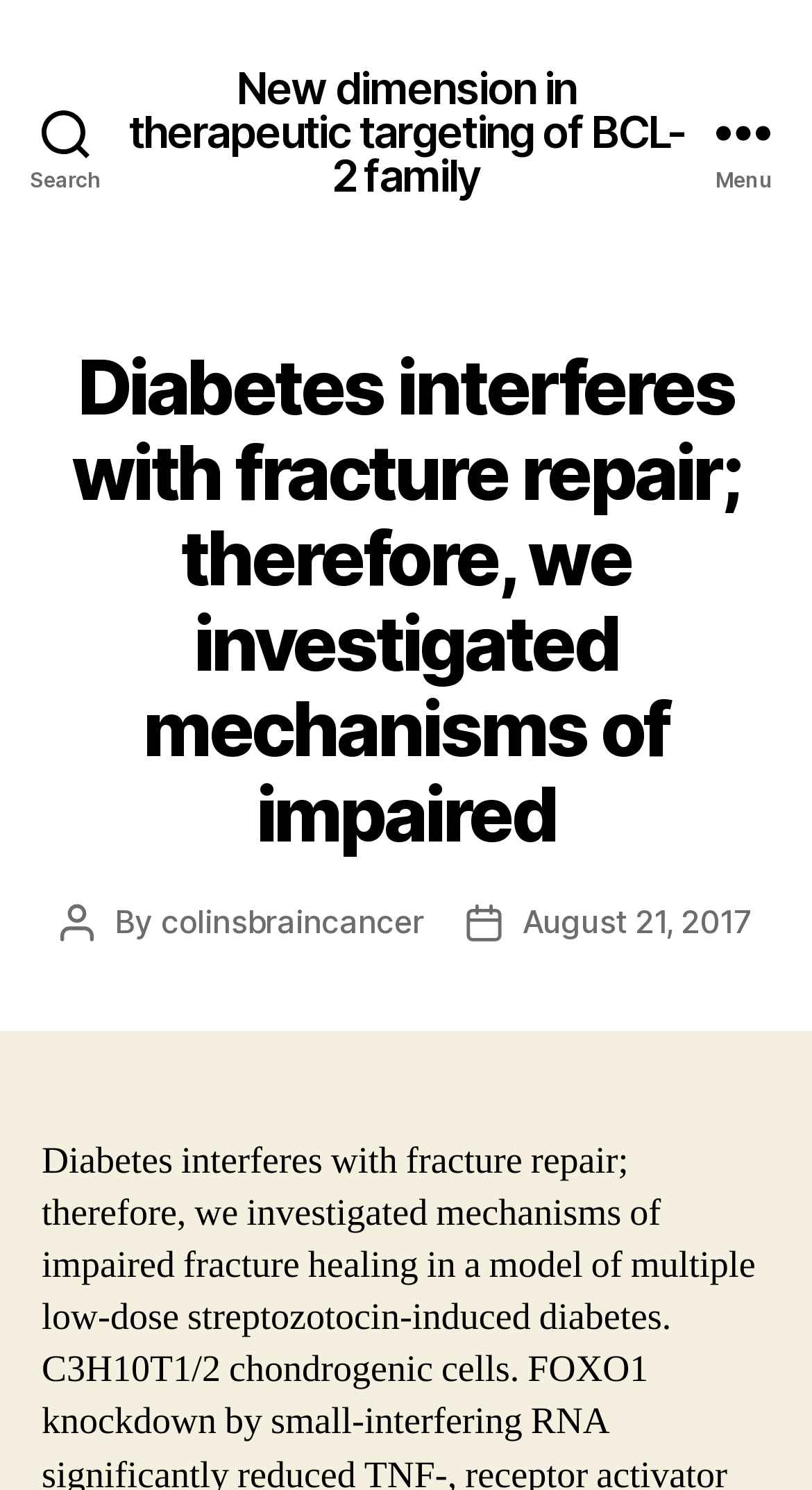What is the author of the article?
Answer the question with as much detail as you can, using the image as a reference.

By looking at the webpage, I can see a section that mentions the post author. The text 'By' is followed by a link 'colinsbraincancer', which suggests that this is the author of the article.